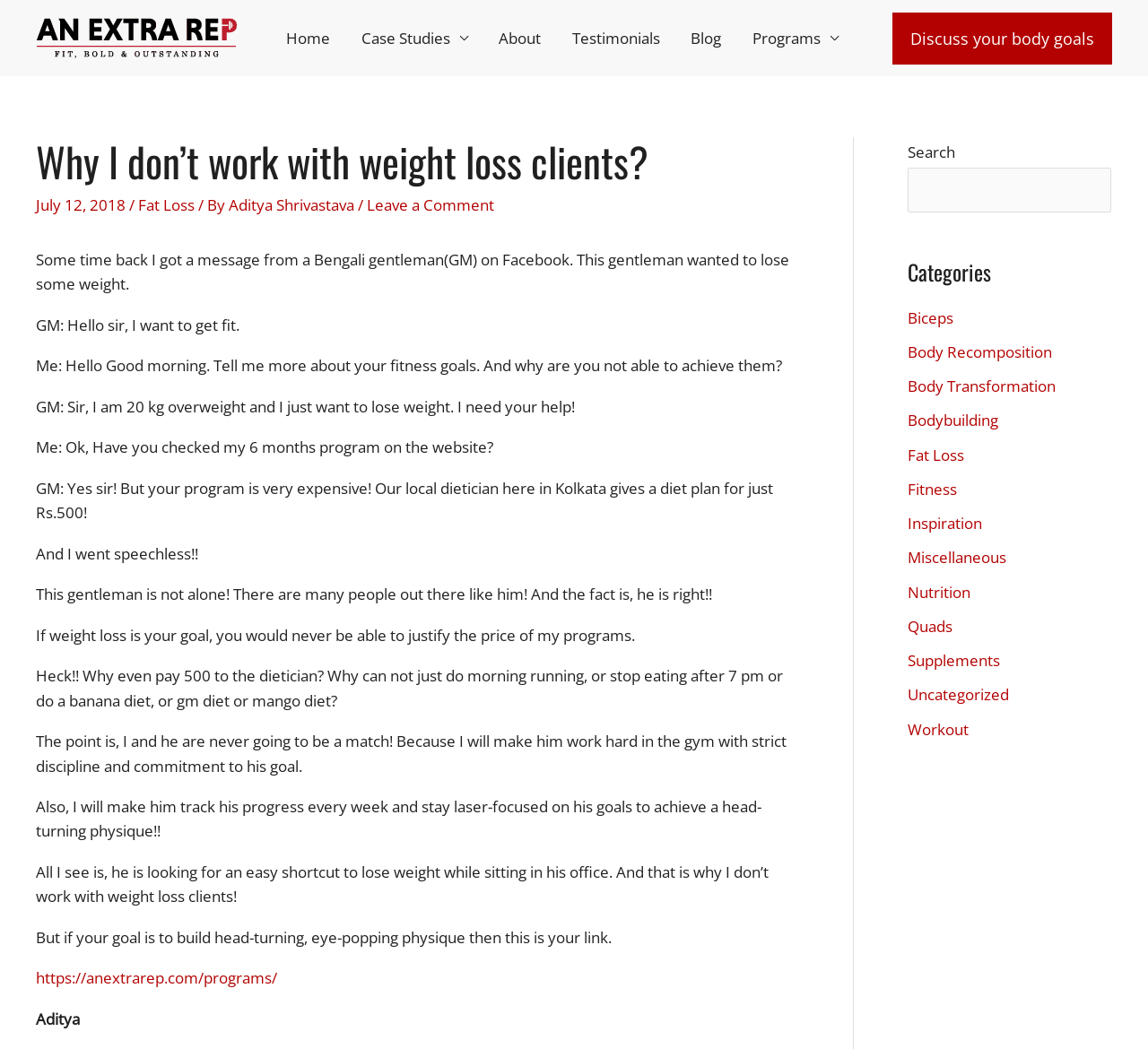Identify the bounding box coordinates of the specific part of the webpage to click to complete this instruction: "Discuss your body goals".

[0.777, 0.012, 0.969, 0.061]